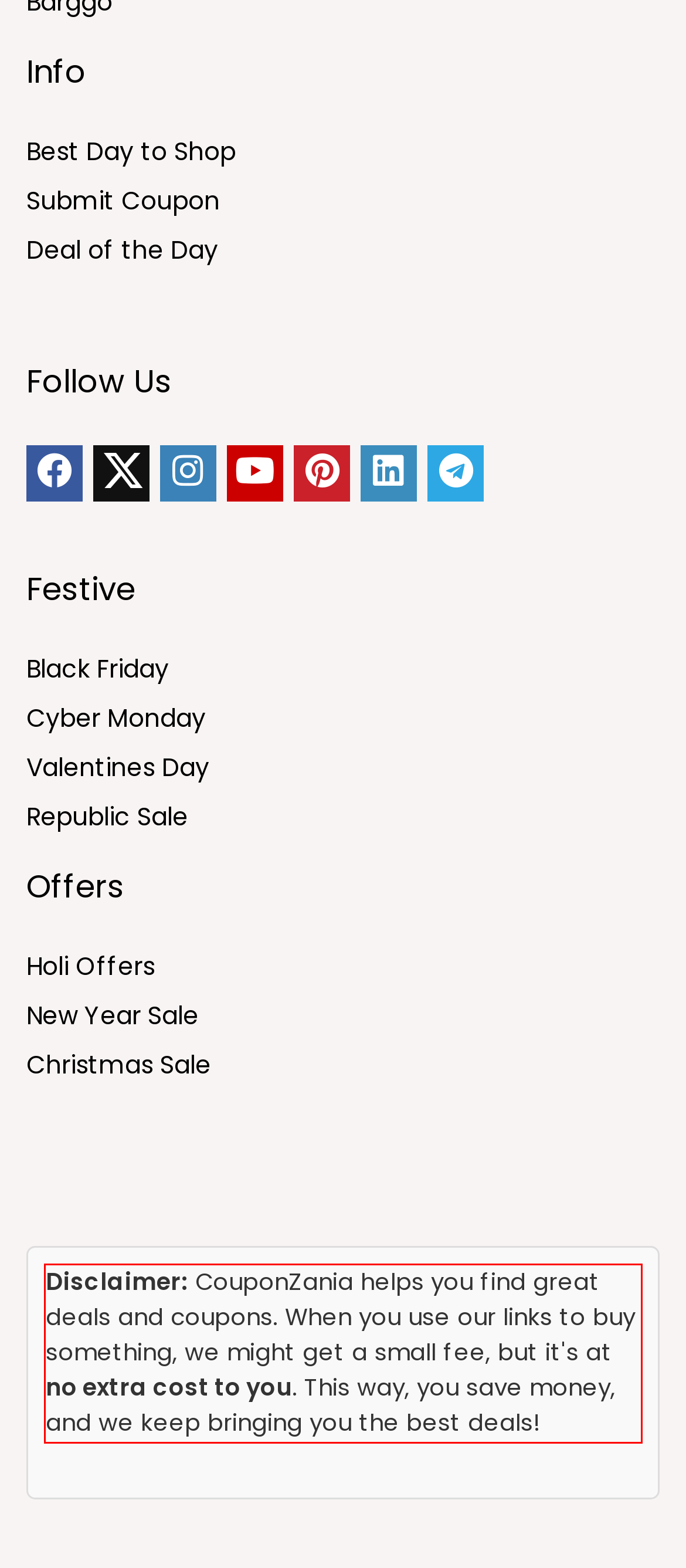Please analyze the provided webpage screenshot and perform OCR to extract the text content from the red rectangle bounding box.

Disclaimer: CouponZania helps you find great deals and coupons. When you use our links to buy something, we might get a small fee, but it's at no extra cost to you. This way, you save money, and we keep bringing you the best deals!